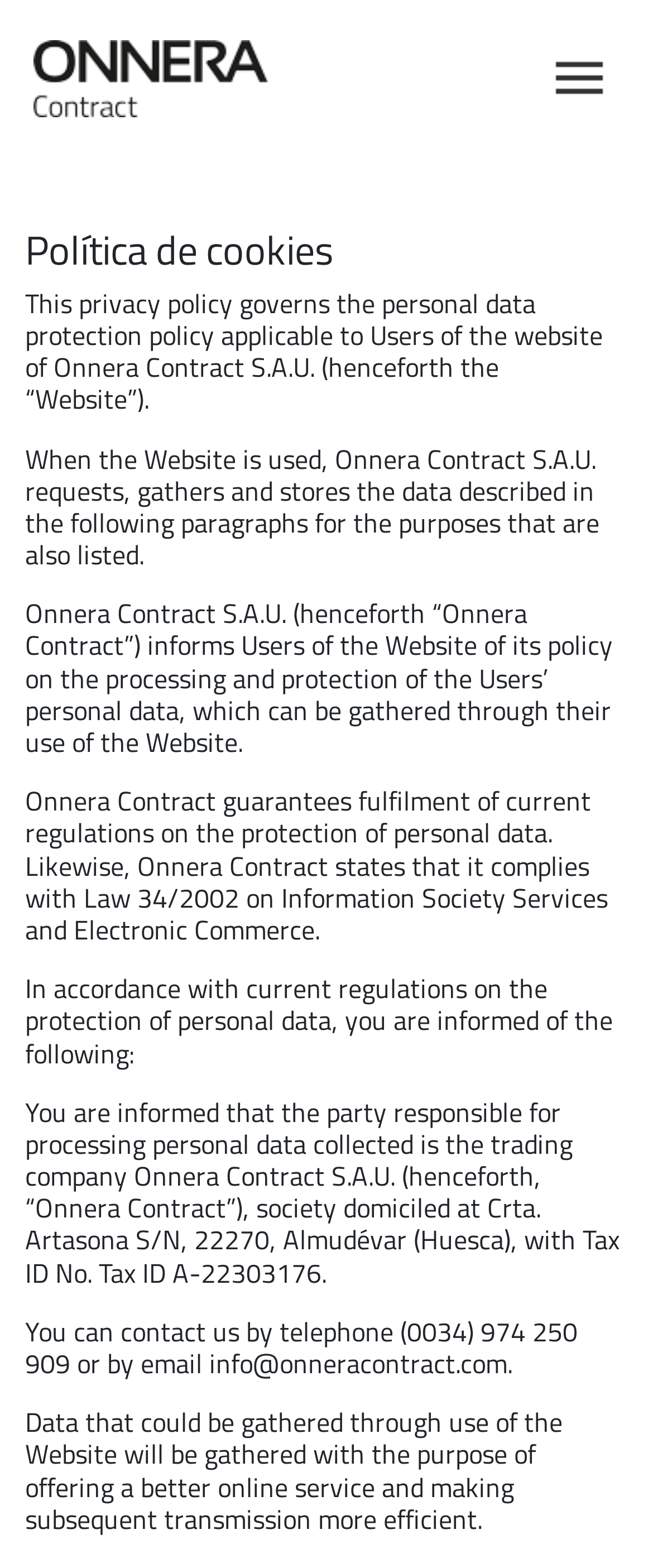Give an extensive and precise description of the webpage.

The webpage is about the cookie policy of Onnera Contract, a company that provides online services. At the top left corner, there is a link to the company's website, accompanied by a small image of the company's logo. On the top right corner, there is a mobile menu button with an icon.

Below the top section, there is a heading that reads "Política de cookies" (Cookie Policy). The main content of the page is divided into several paragraphs of text, which describe the company's policy on personal data protection. The text explains that the company gathers and stores user data for specific purposes, and that it complies with current regulations on personal data protection.

The text is organized into several sections, each describing a different aspect of the company's data protection policy. The sections are not separated by headings, but rather by blank lines. The text is dense and informative, providing detailed information about the company's data collection and storage practices.

At the bottom of the page, there is contact information for the company, including a phone number and an email address. Overall, the webpage is focused on providing detailed information about the company's cookie policy and data protection practices.